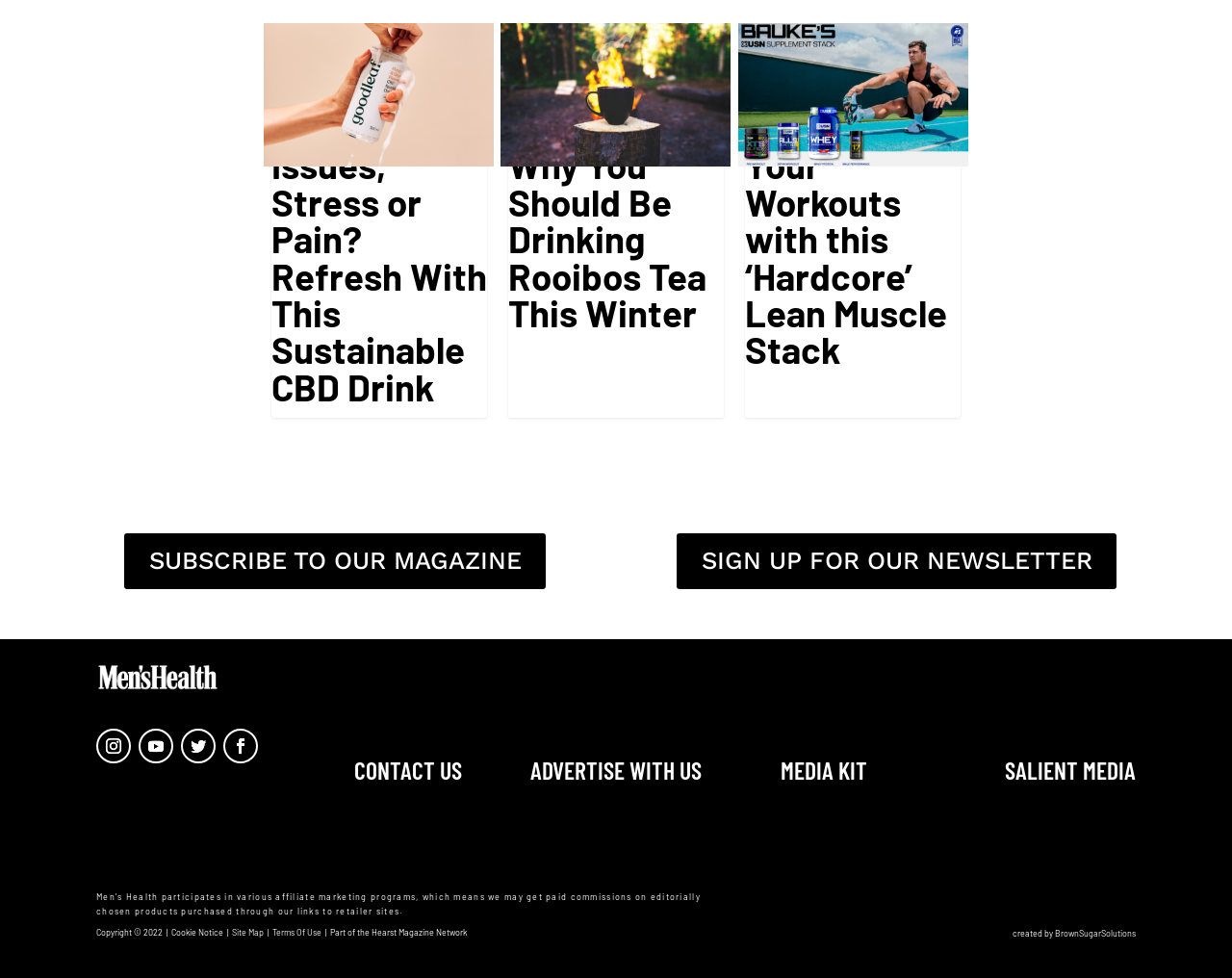For the element described, predict the bounding box coordinates as (top-left x, top-left y, bottom-right x, bottom-right y). All values should be between 0 and 1. Element description: « Aug

None